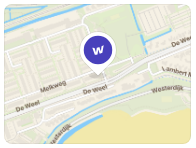Give a concise answer using only one word or phrase for this question:
What is the name of the street marked on the map?

Melkweg